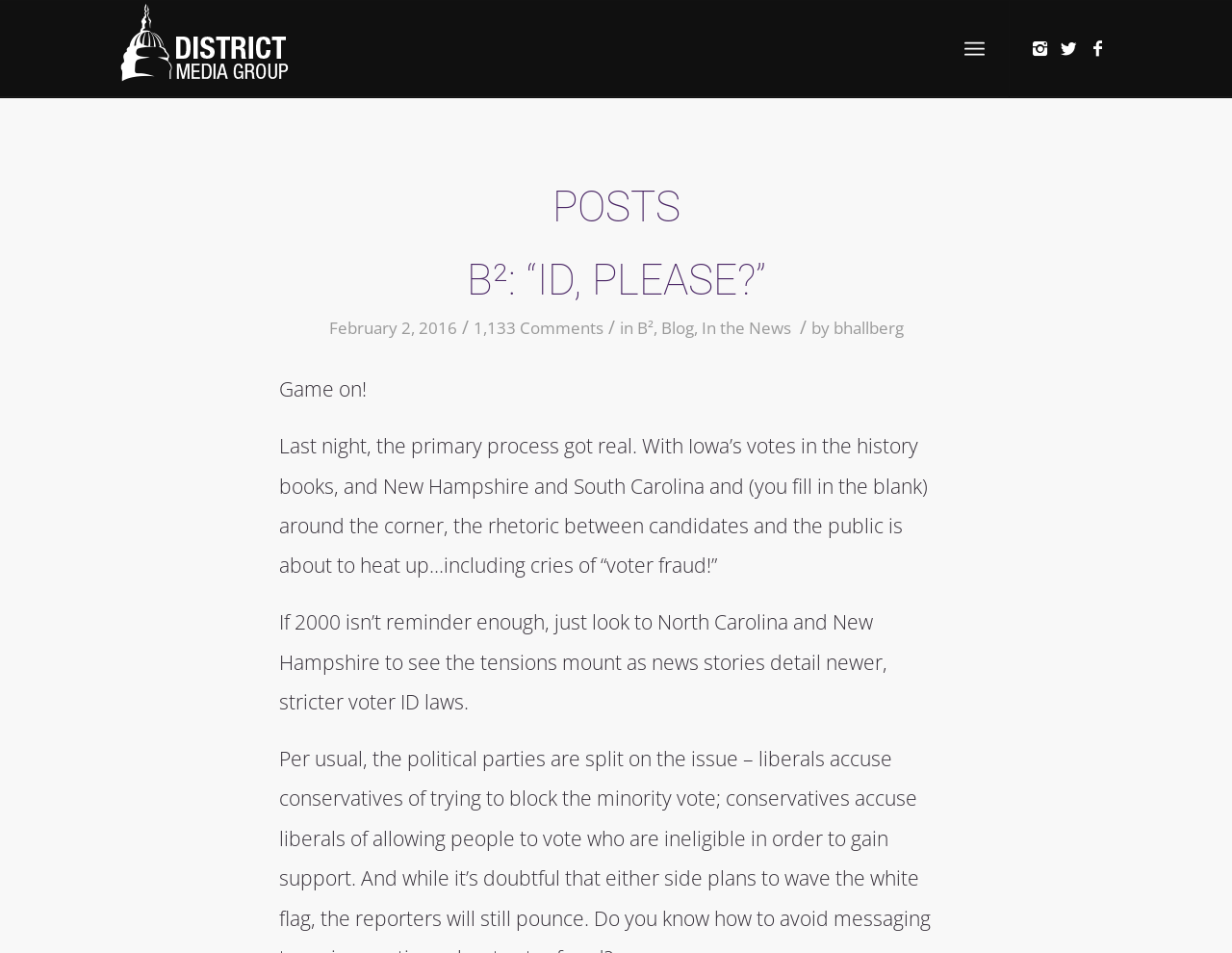Indicate the bounding box coordinates of the element that needs to be clicked to satisfy the following instruction: "Click on the DISTRICT MEDIA GROUP link". The coordinates should be four float numbers between 0 and 1, i.e., [left, top, right, bottom].

[0.098, 0.004, 0.234, 0.105]